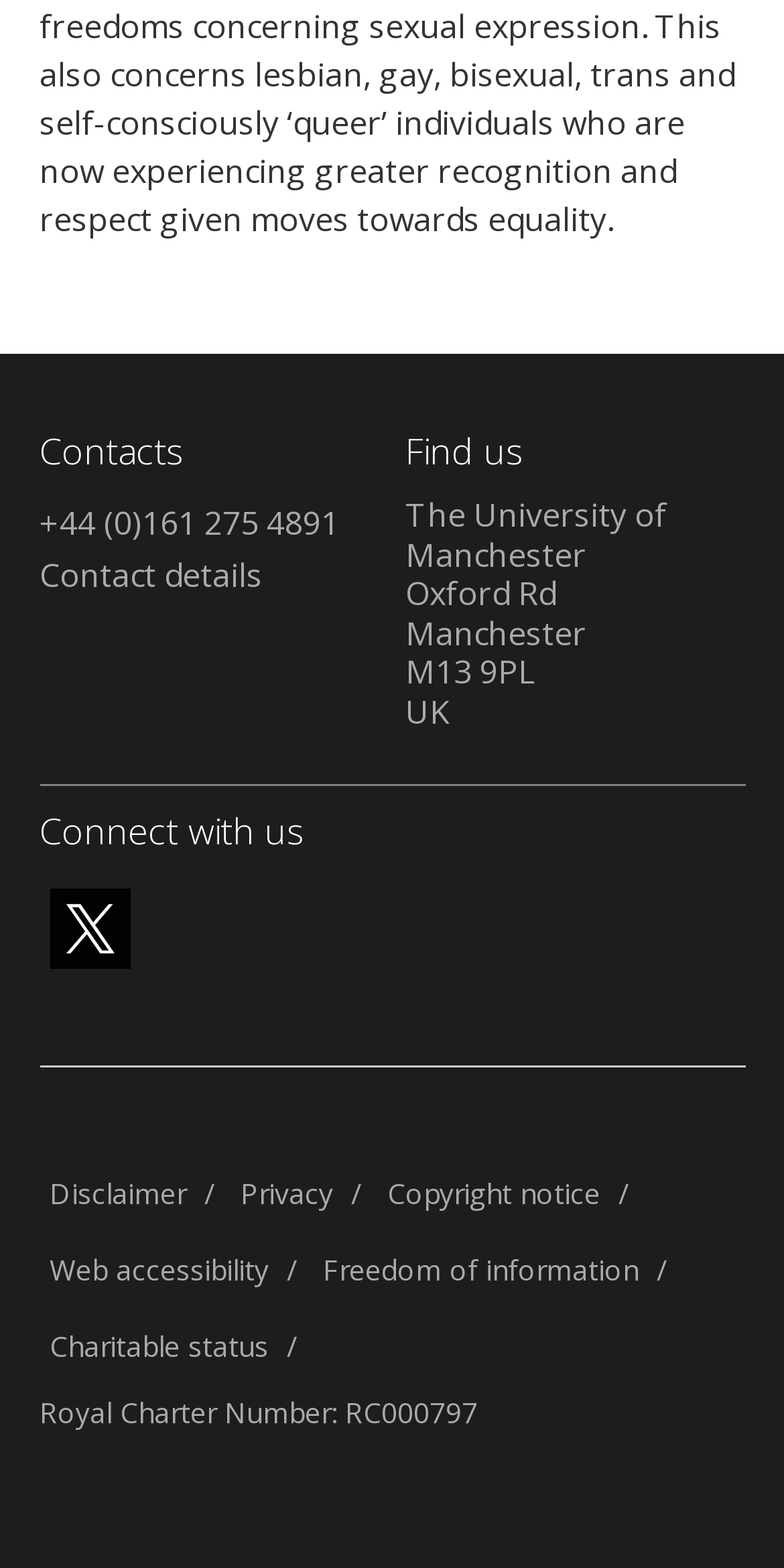Determine the bounding box coordinates of the clickable area required to perform the following instruction: "Connect with us on Twitter". The coordinates should be represented as four float numbers between 0 and 1: [left, top, right, bottom].

[0.063, 0.566, 0.165, 0.618]